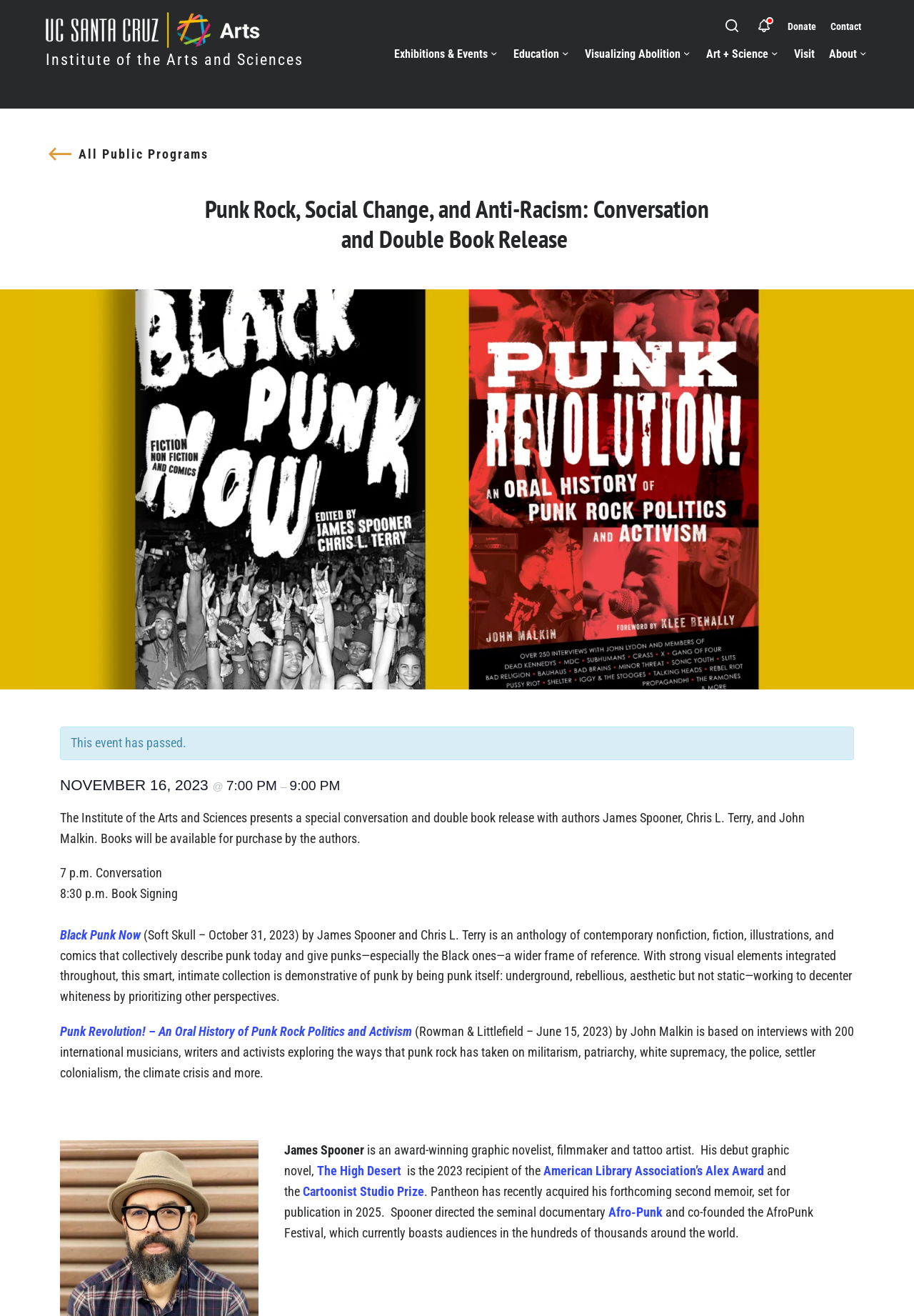Provide a brief response to the question using a single word or phrase: 
What is the title of the book written by John Malkin?

Punk Revolution! – An Oral History of Punk Rock Politics and Activism